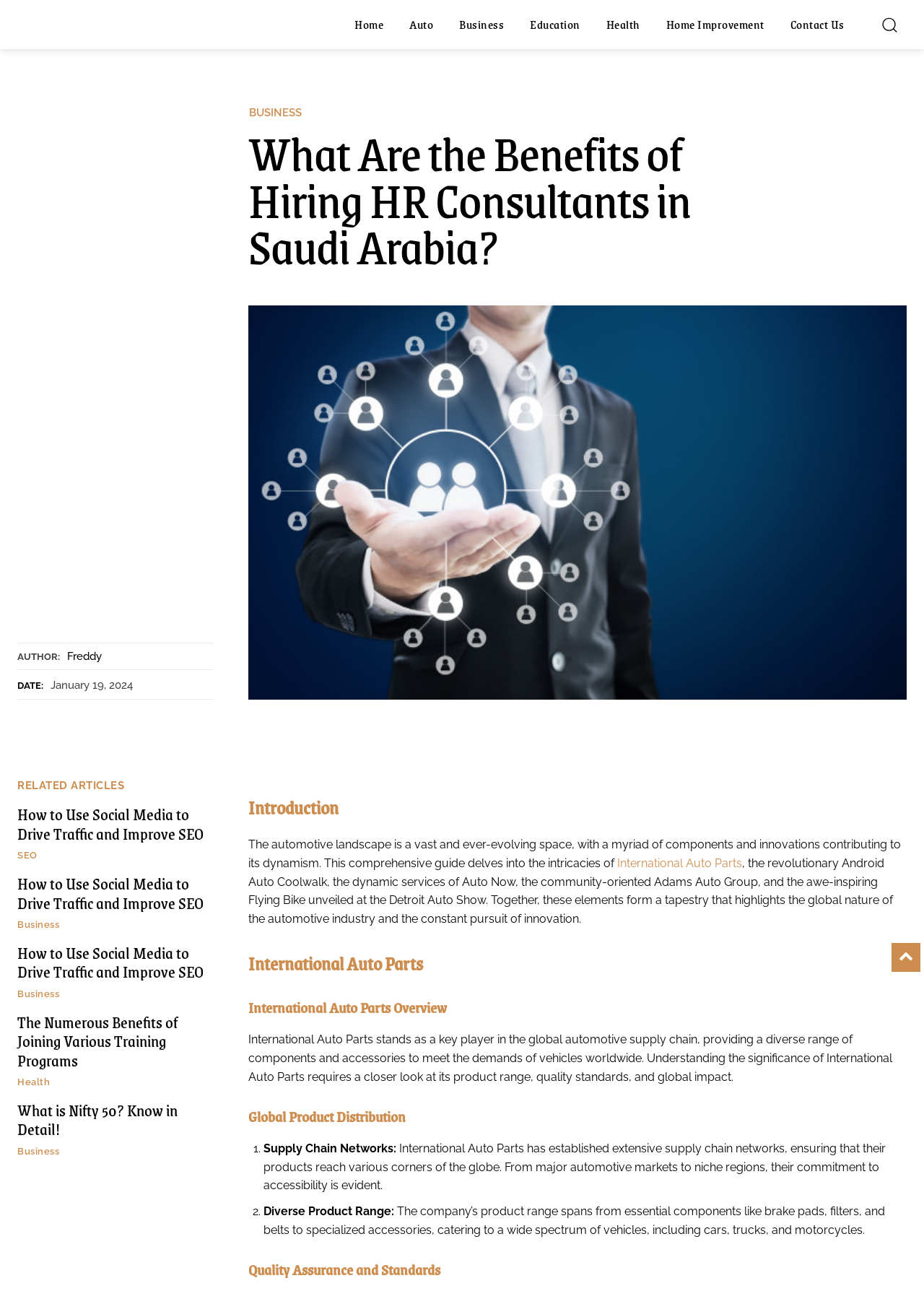Offer an in-depth caption of the entire webpage.

This webpage appears to be a news article or blog post about the benefits of hiring HR consultants in Saudi Arabia. At the top of the page, there is a navigation menu with links to various categories such as "Home", "Auto", "Business", "Education", and "Health". On the right side of the navigation menu, there is a search button with a magnifying glass icon.

Below the navigation menu, there is an author section with the author's name, "Freddy", and the date of publication, "January 19, 2024". The main title of the article, "What Are the Benefits of Hiring HR Consultants in Saudi Arabia?", is displayed prominently in the center of the page.

The article is divided into several sections, including an introduction, related articles, and a comprehensive guide to International Auto Parts. The introduction provides an overview of the automotive industry and its global nature. The related articles section lists several links to other articles, including "How to Use Social Media to Drive Traffic and Improve SEO" and "The Numerous Benefits of Joining Various Training Programs".

The comprehensive guide to International Auto Parts is the main content of the article. It provides an overview of the company, its product range, quality standards, and global impact. The section is divided into several subheadings, including "International Auto Parts Overview", "Global Product Distribution", and "Quality Assurance and Standards". The text is accompanied by no images, but there are several links to other articles and websites throughout the section.

Overall, the webpage appears to be a well-structured and informative article about the benefits of hiring HR consultants in Saudi Arabia, with a focus on the automotive industry and International Auto Parts.